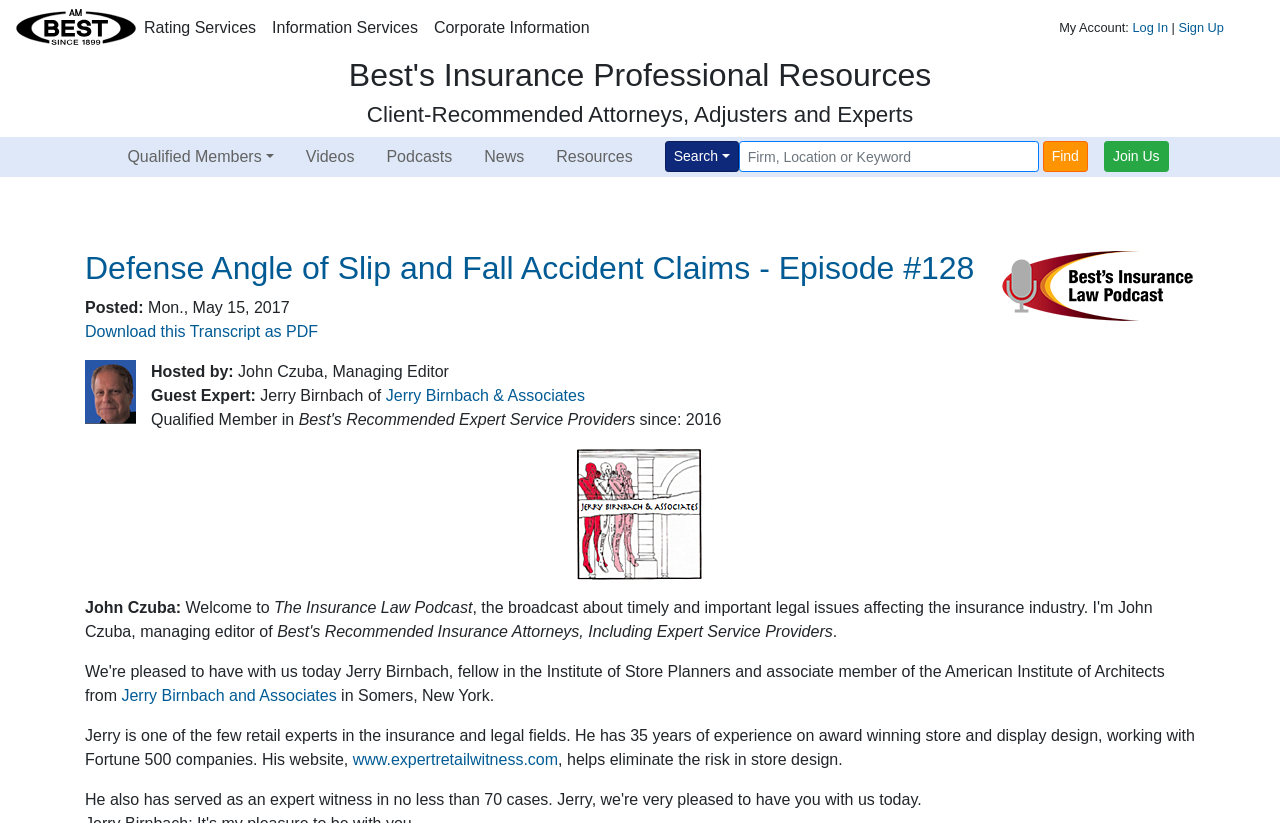Can you give a comprehensive explanation to the question given the content of the image?
What is the date of the podcast episode?

I found the answer by looking at the static text element with the text 'Posted:' and then finding the static text element with the text 'Mon., May 15, 2017' which indicates the date of the podcast episode.